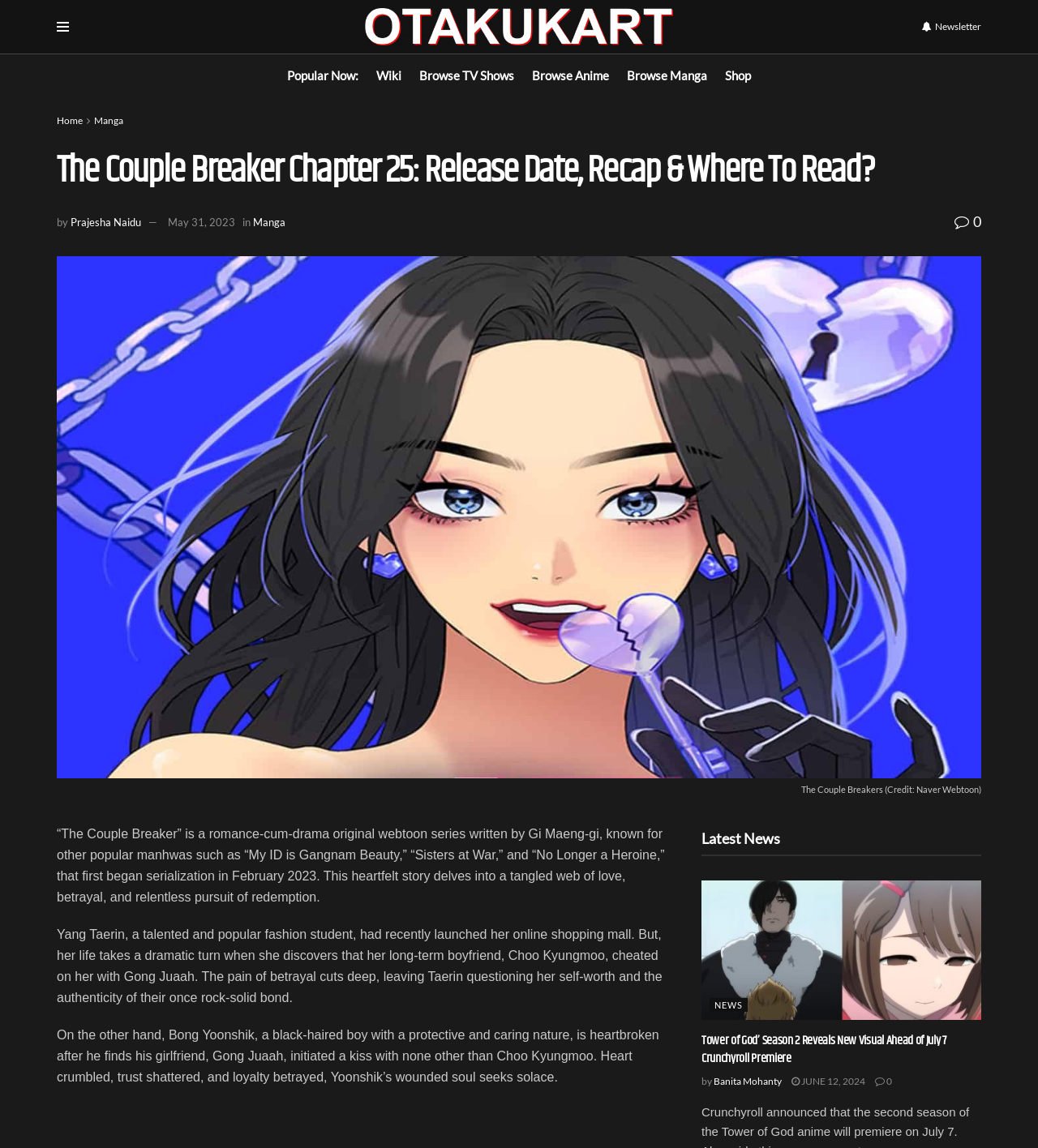Could you find the bounding box coordinates of the clickable area to complete this instruction: "Click on the 'Home' link"?

[0.055, 0.1, 0.08, 0.11]